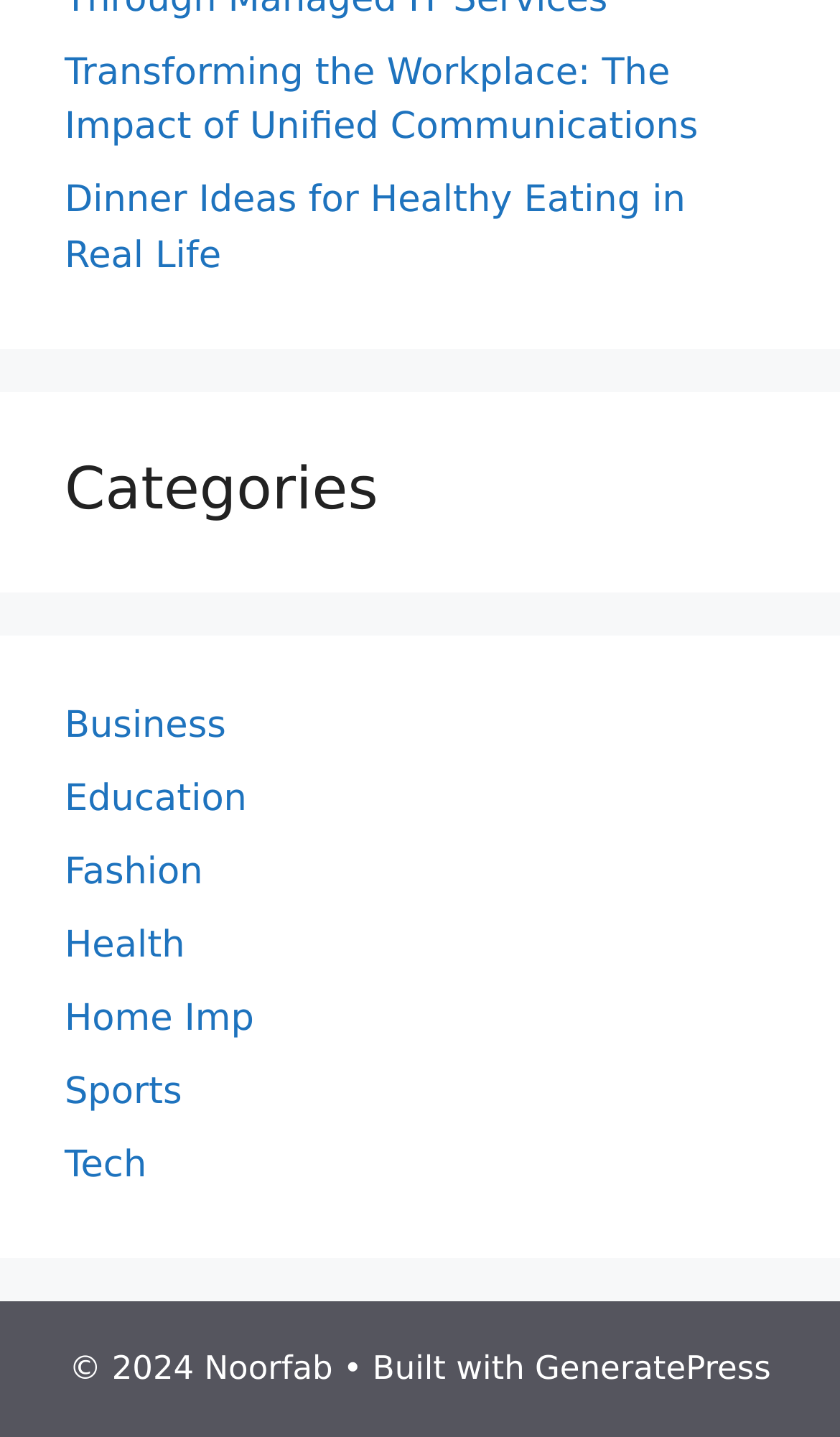Reply to the question with a single word or phrase:
How many categories are listed on the webpage?

8